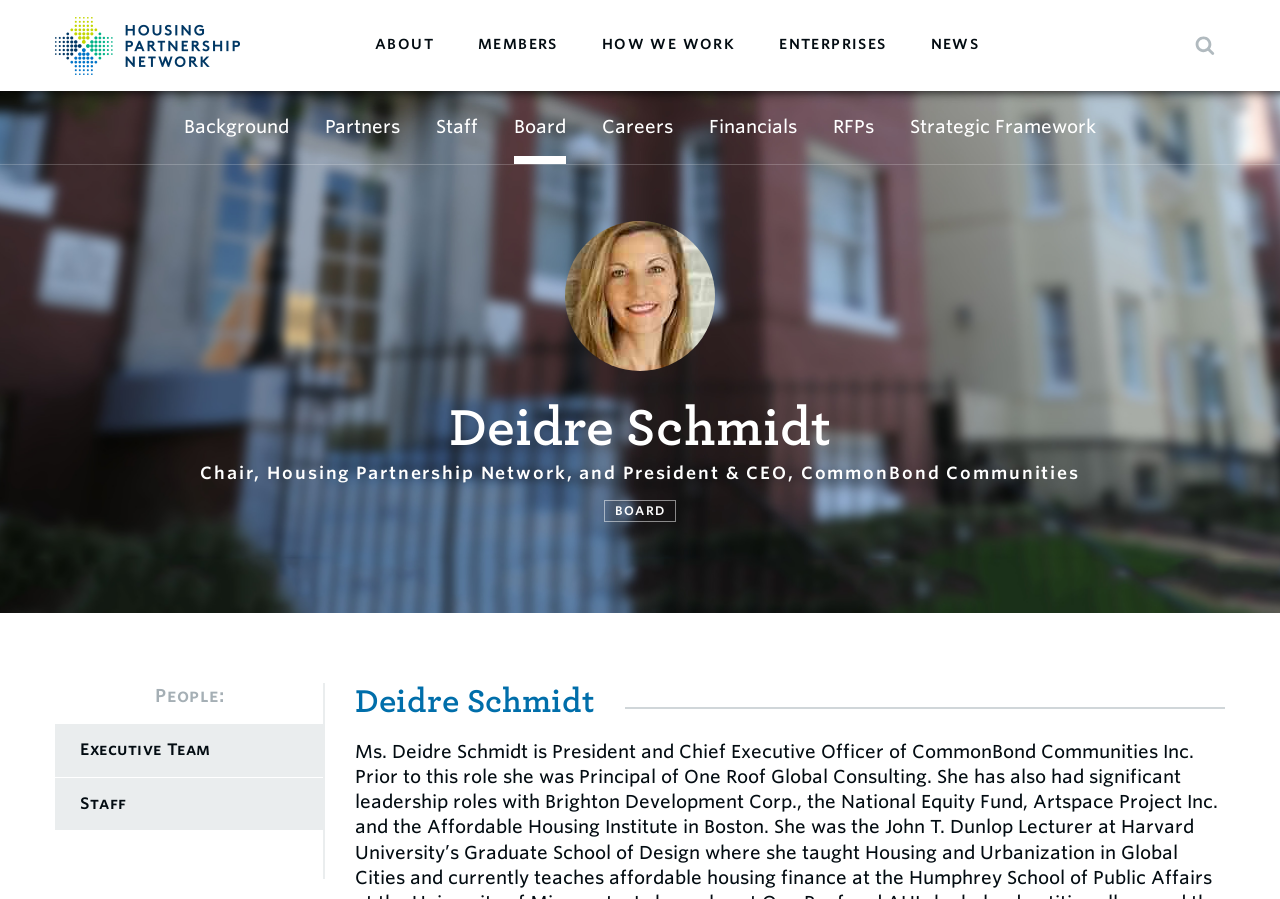Use a single word or phrase to answer the question: What is the name of the organization mentioned in the webpage?

CommonBond Communities